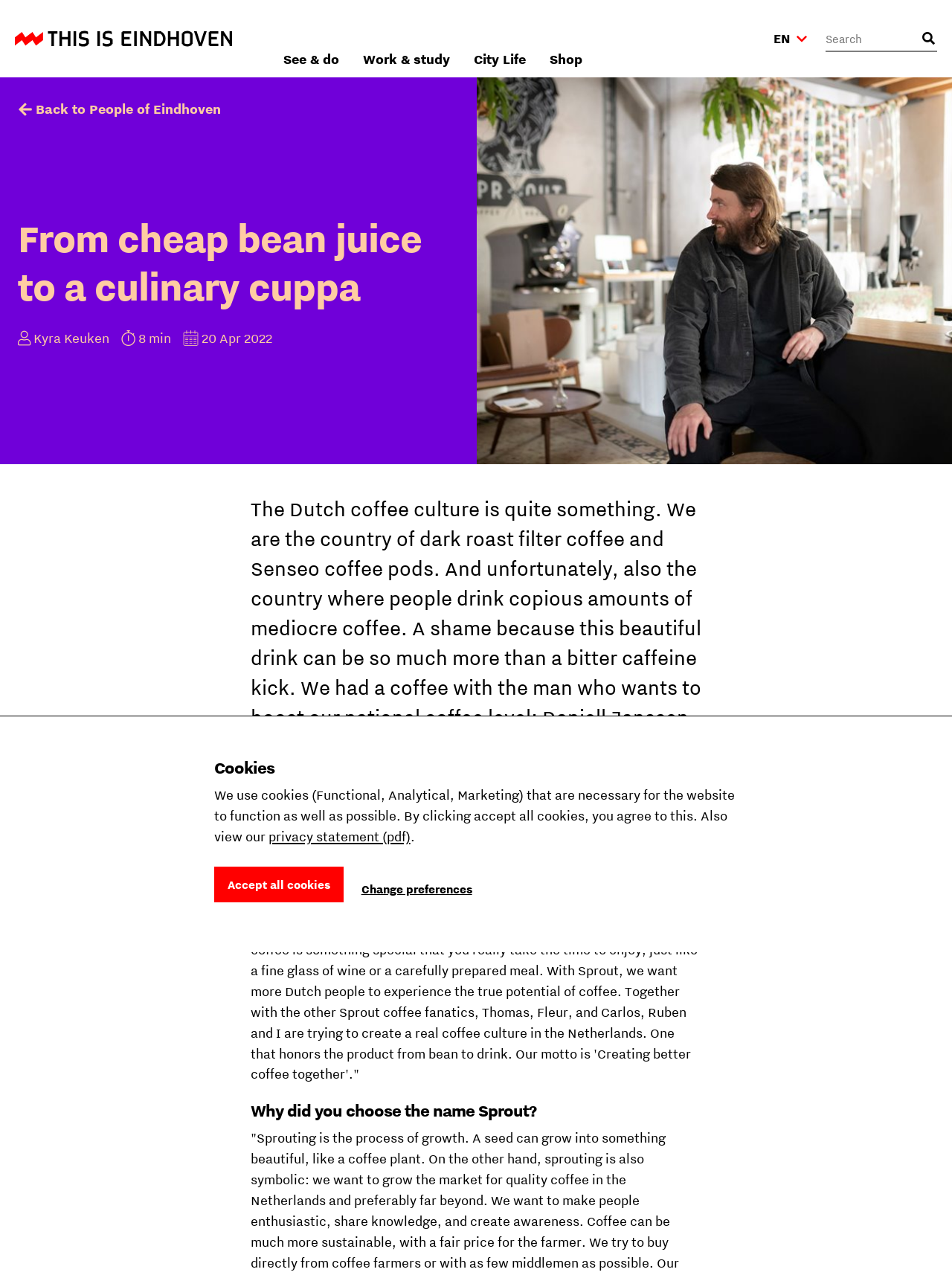Determine the bounding box of the UI element mentioned here: "Discover the new collection". The coordinates must be in the format [left, top, right, bottom] with values ranging from 0 to 1.

[0.062, 0.286, 0.275, 0.315]